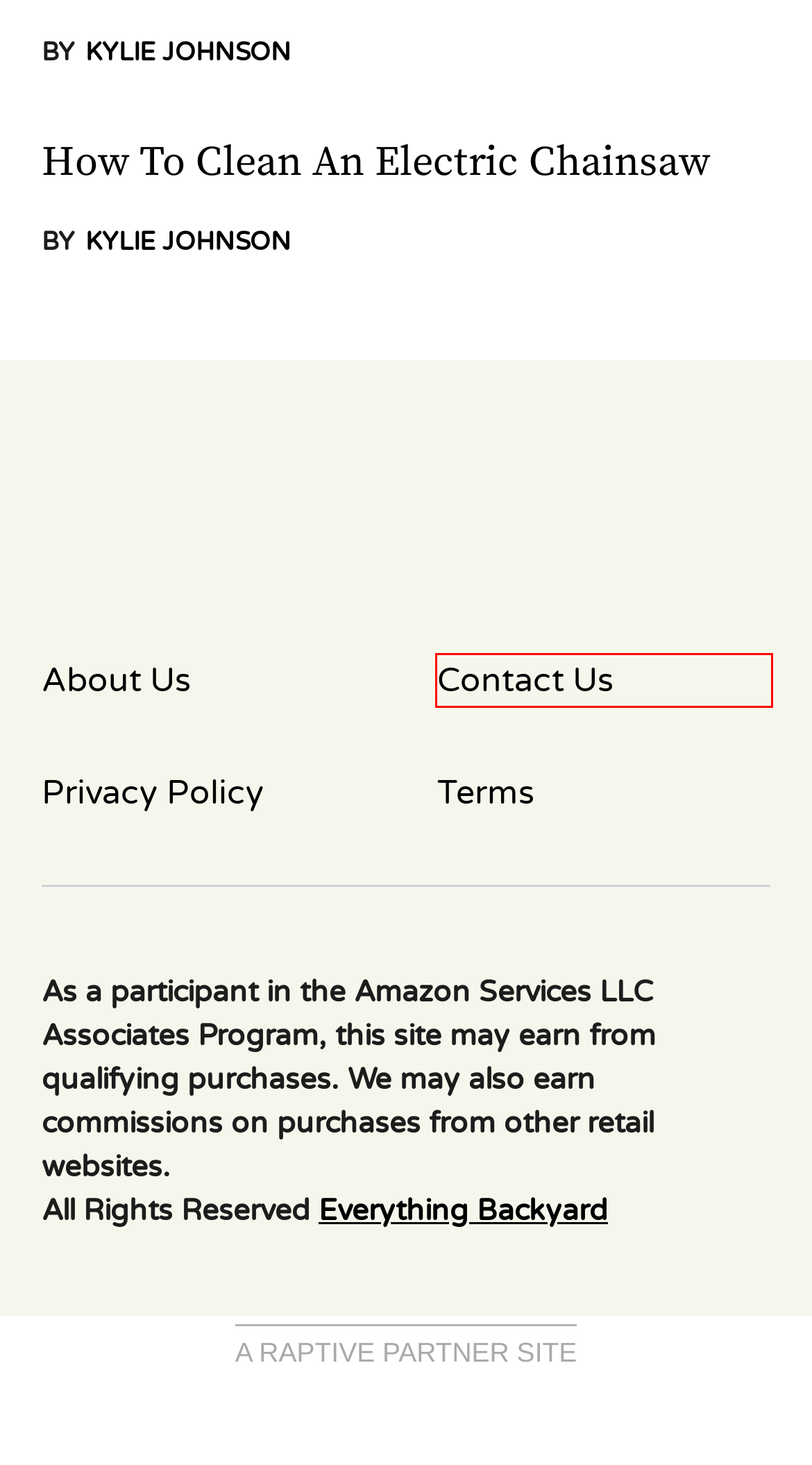You are provided a screenshot of a webpage featuring a red bounding box around a UI element. Choose the webpage description that most accurately represents the new webpage after clicking the element within the red bounding box. Here are the candidates:
A. How To Clean An Electric Chainsaw
B. Privacy Policy
C. About Us
D. Contact Us
E. Discover How Much Soil You Need for a 5 Gallon Pot
F. Discover the Beauty of Marigold Plant Perennial in Your Garden
G. Reviews
H. Everything Backyard - Outdoor Guides To Make Your Backyard Great

D